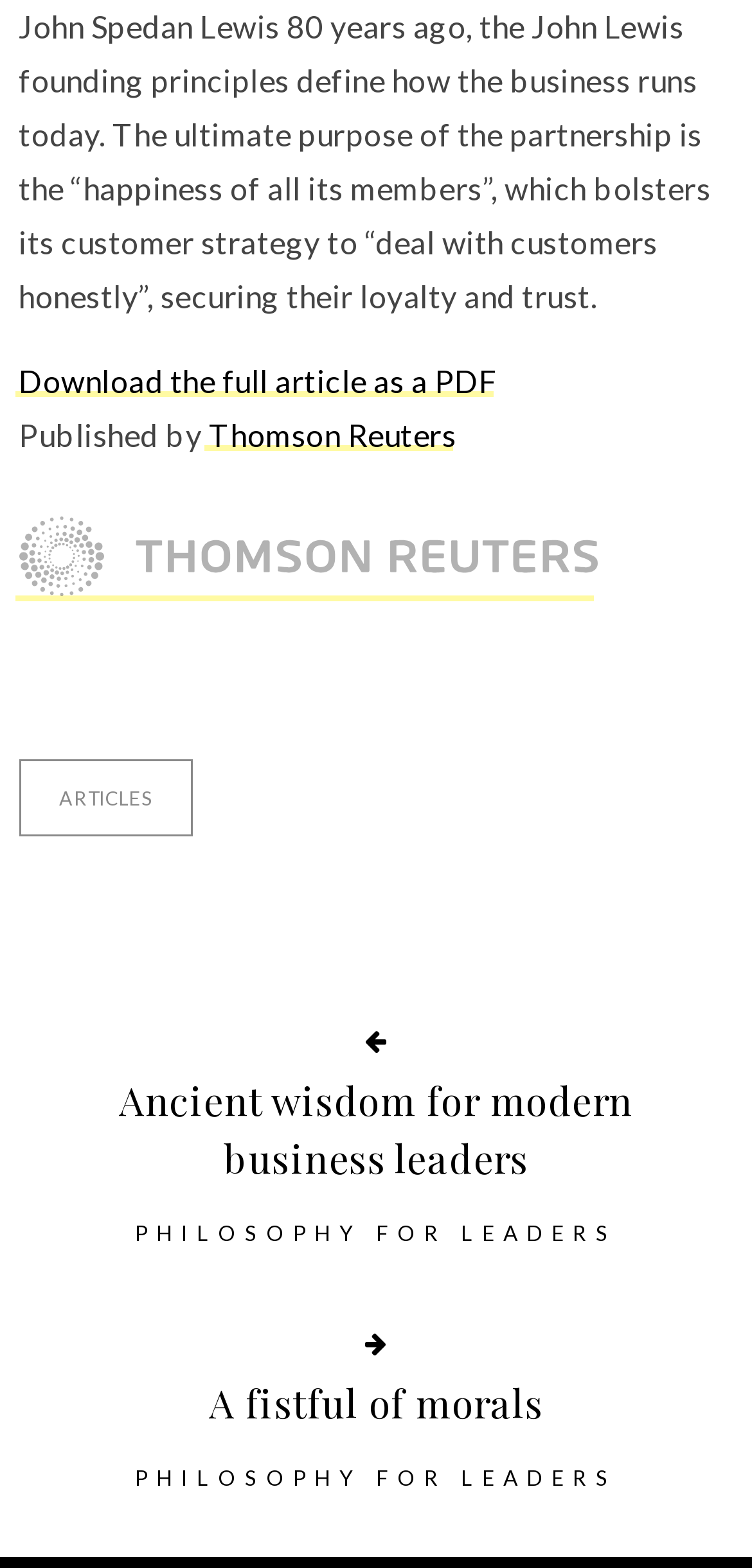Please determine the bounding box coordinates, formatted as (top-left x, top-left y, bottom-right x, bottom-right y), with all values as floating point numbers between 0 and 1. Identify the bounding box of the region described as: A fistful of morals

[0.049, 0.849, 0.951, 0.911]